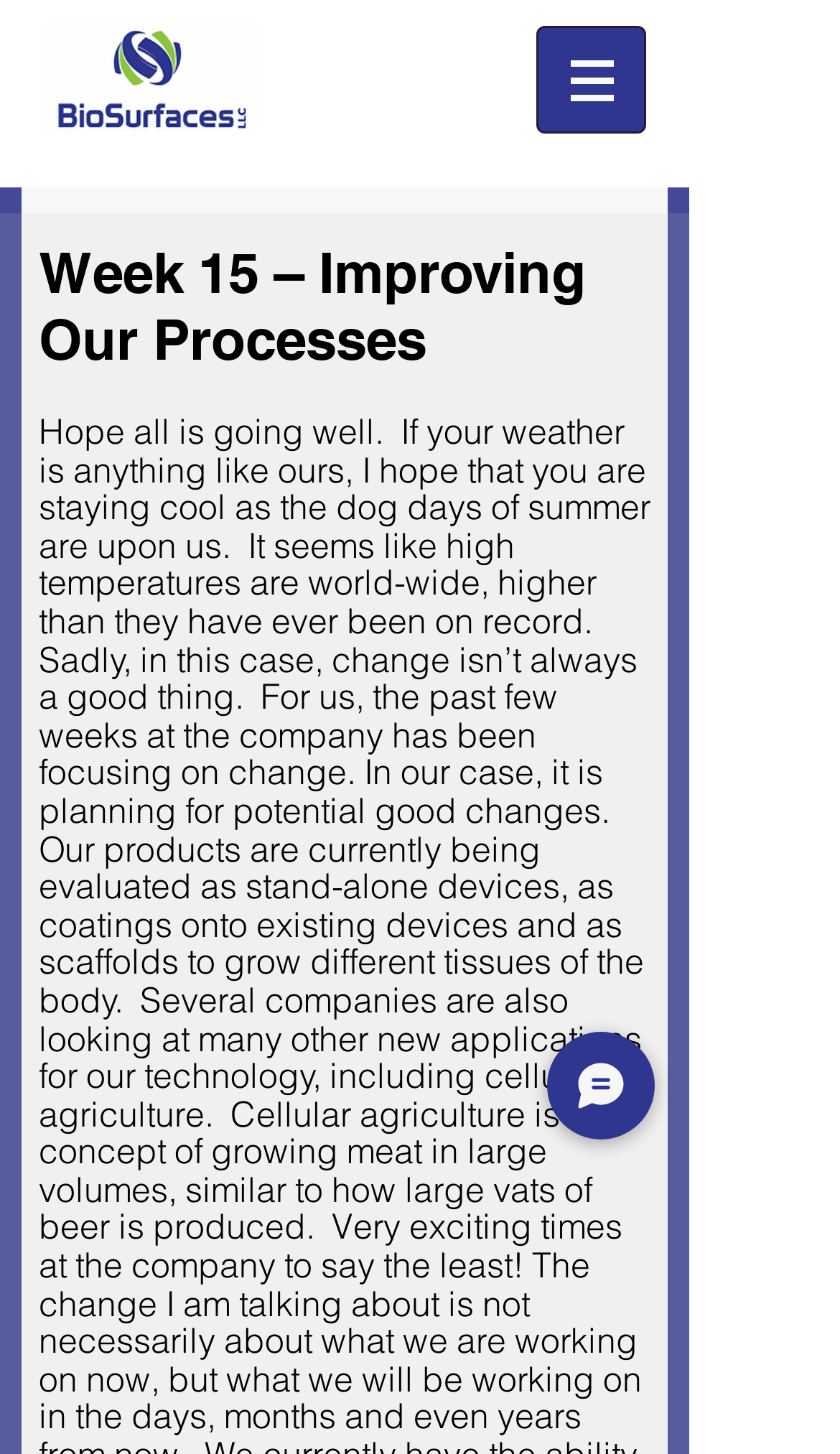Respond to the following question using a concise word or phrase: 
How many navigation menus are there?

1